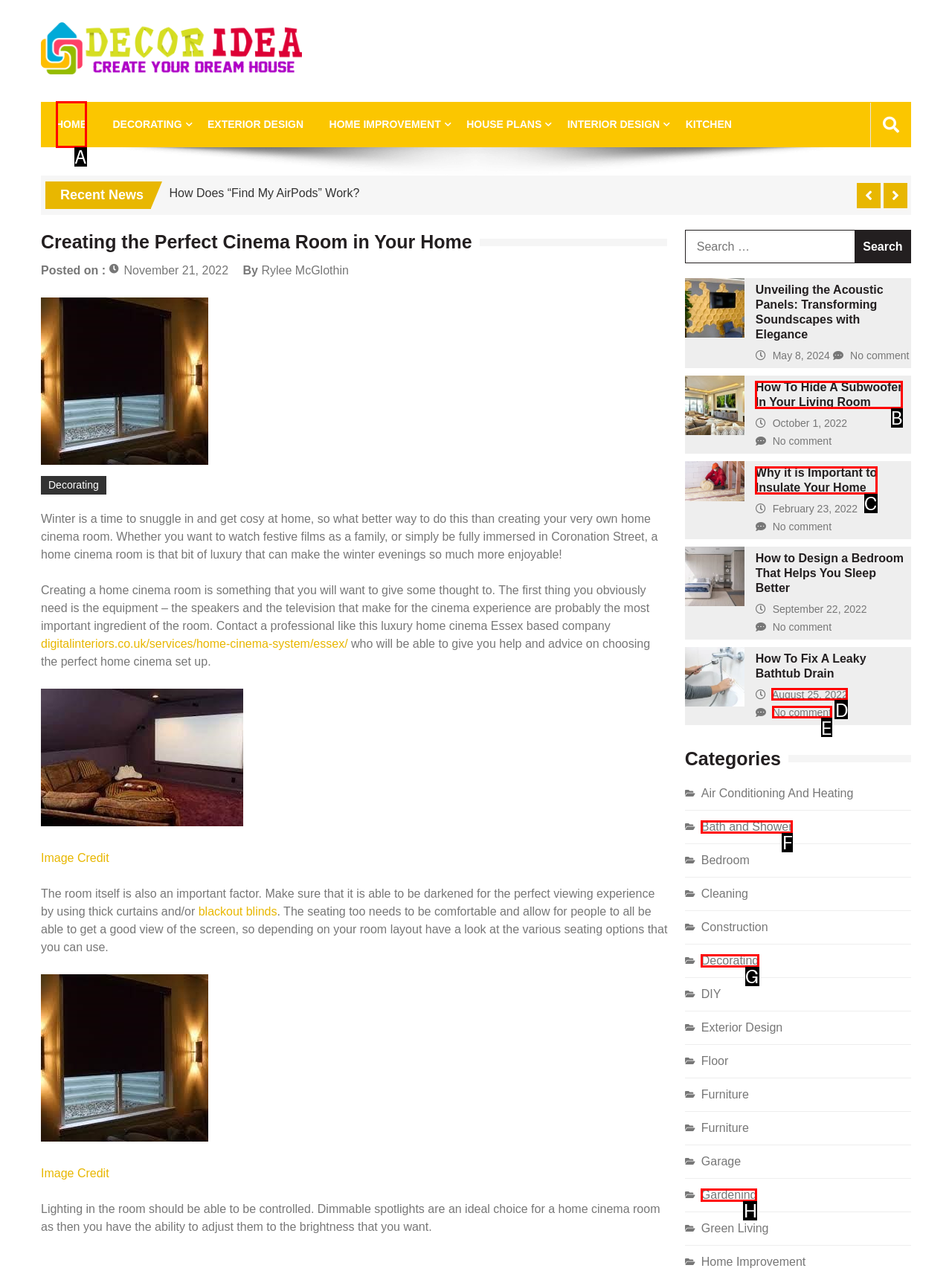Determine which HTML element to click to execute the following task: Click on 'HOME' Answer with the letter of the selected option.

A